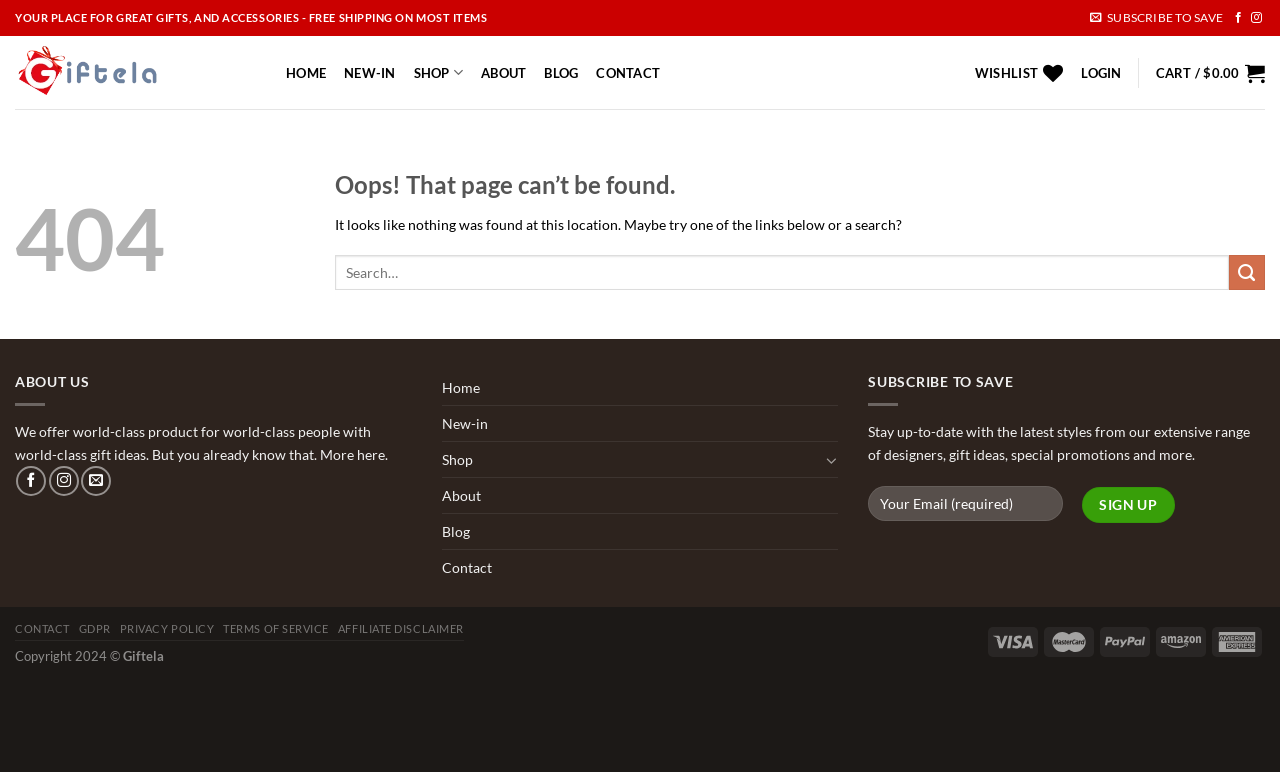Extract the top-level heading from the webpage and provide its text.

Oops! That page can’t be found.